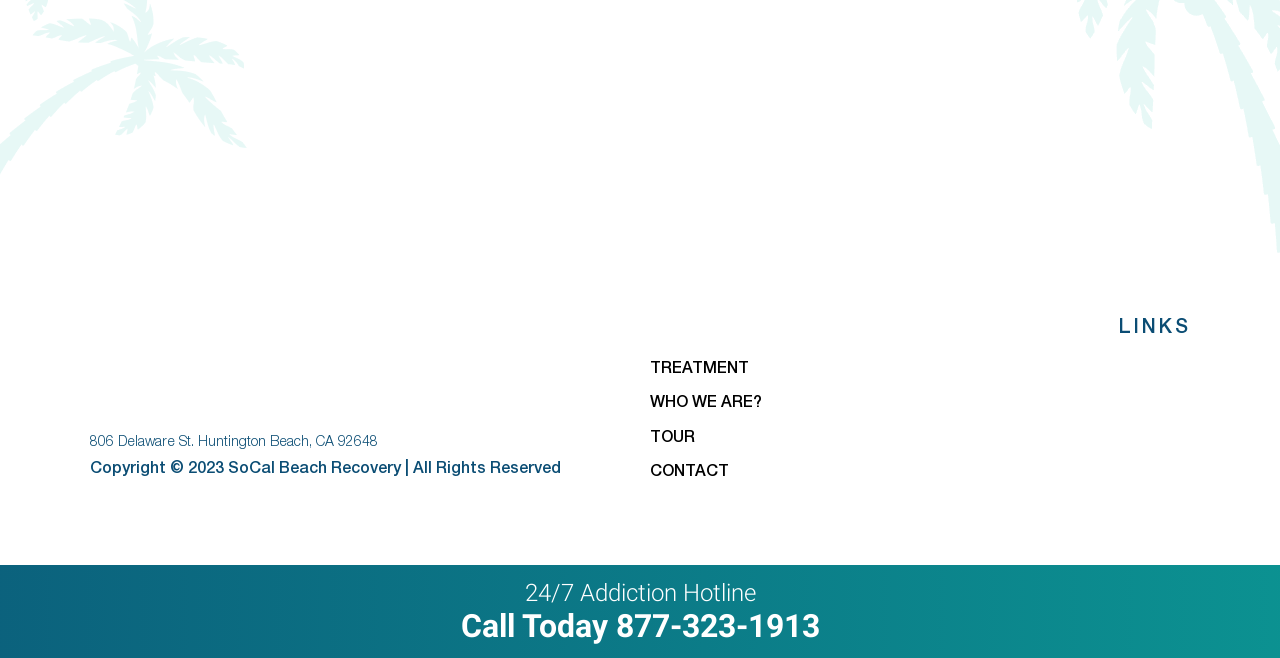What is the purpose of the 'Call Today 877-323-1913' link?
Kindly answer the question with as much detail as you can.

I inferred the purpose of the link by looking at the context in which it is located. The link is located under the '24/7 Addiction Hotline' heading, and it contains the phone number, so it is likely that the purpose of the link is to contact the hotline.